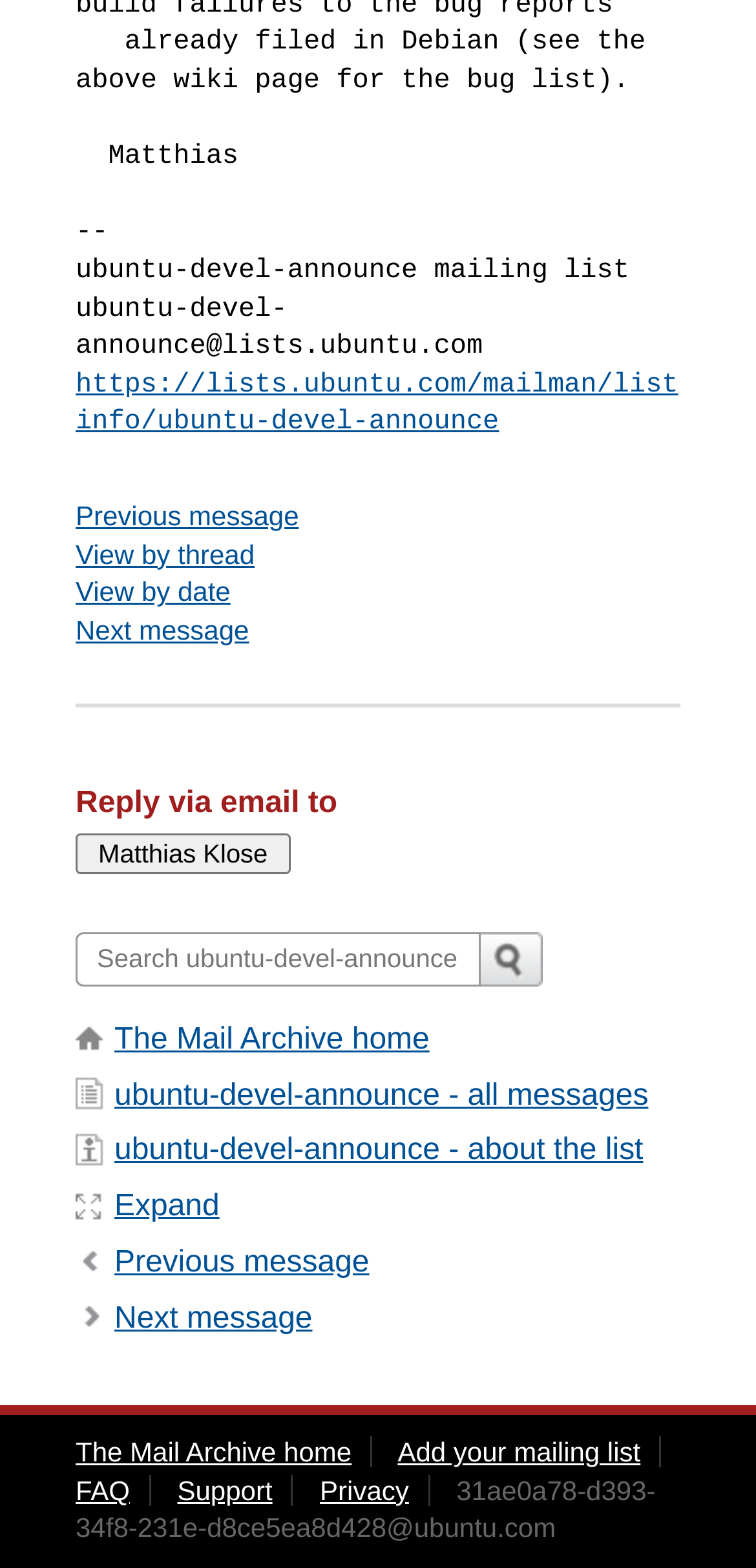What is the email address of the message sender?
Based on the image, answer the question with as much detail as possible.

I found the email address at the bottom of the webpage, which is a static text element.